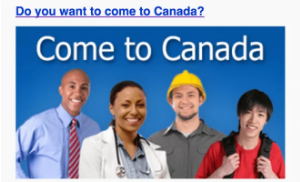Provide your answer in one word or a succinct phrase for the question: 
How many individuals are in the foreground?

Four